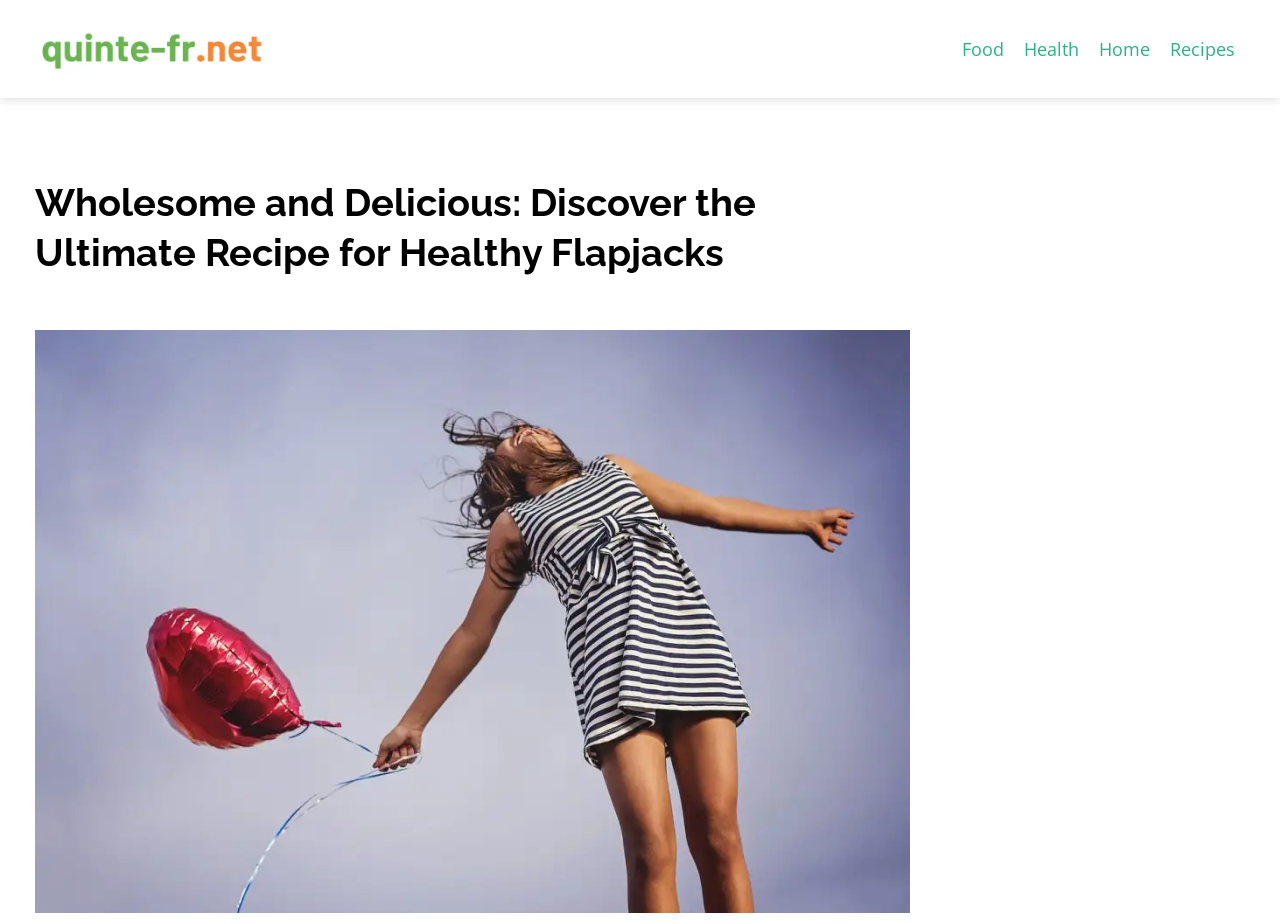Provide a brief response to the question using a single word or phrase: 
What is the domain of the website?

quinte-fr.net